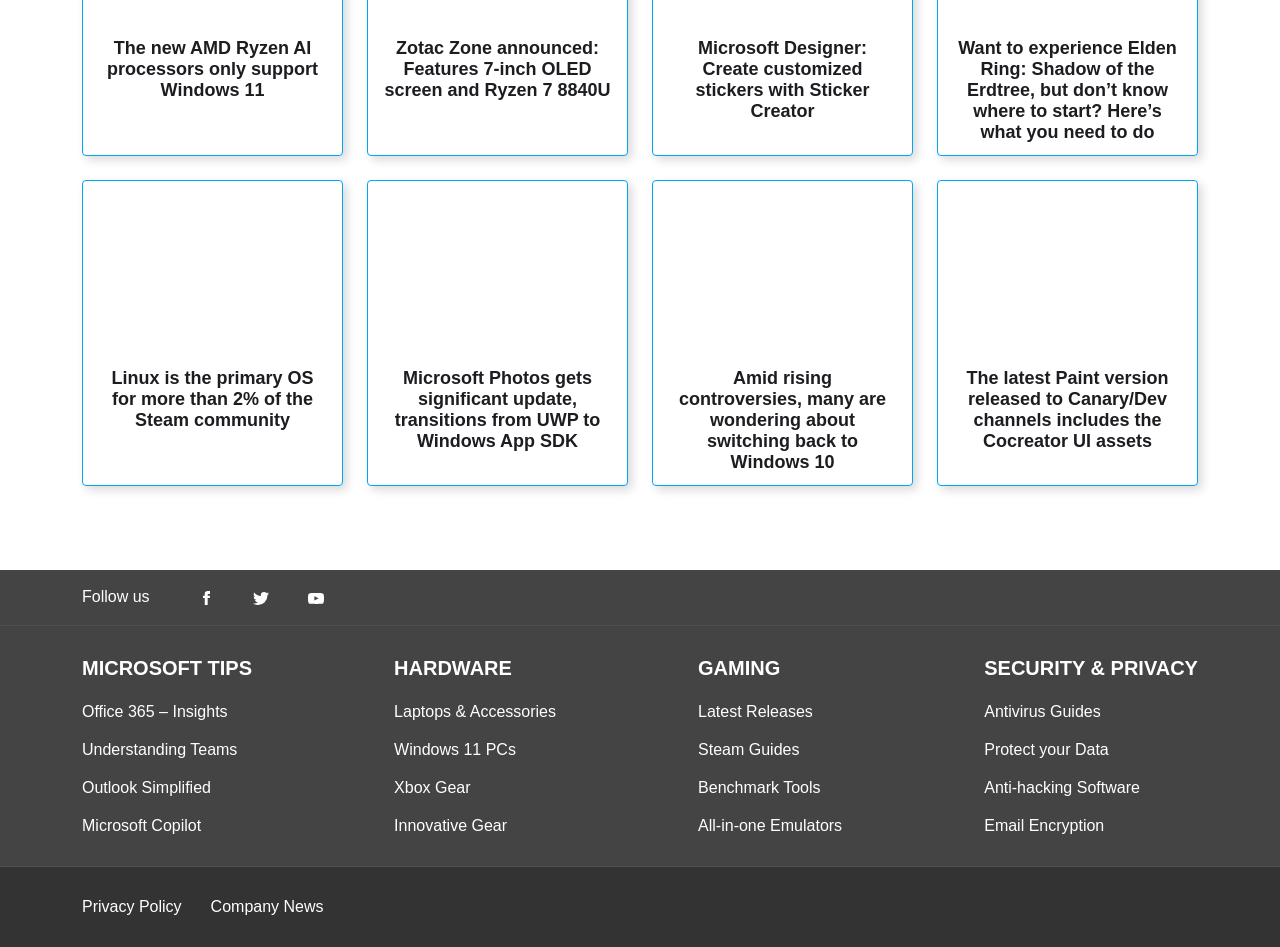Find and provide the bounding box coordinates for the UI element described here: "Office 365 – Insights". The coordinates should be given as four float numbers between 0 and 1: [left, top, right, bottom].

[0.064, 0.742, 0.178, 0.76]